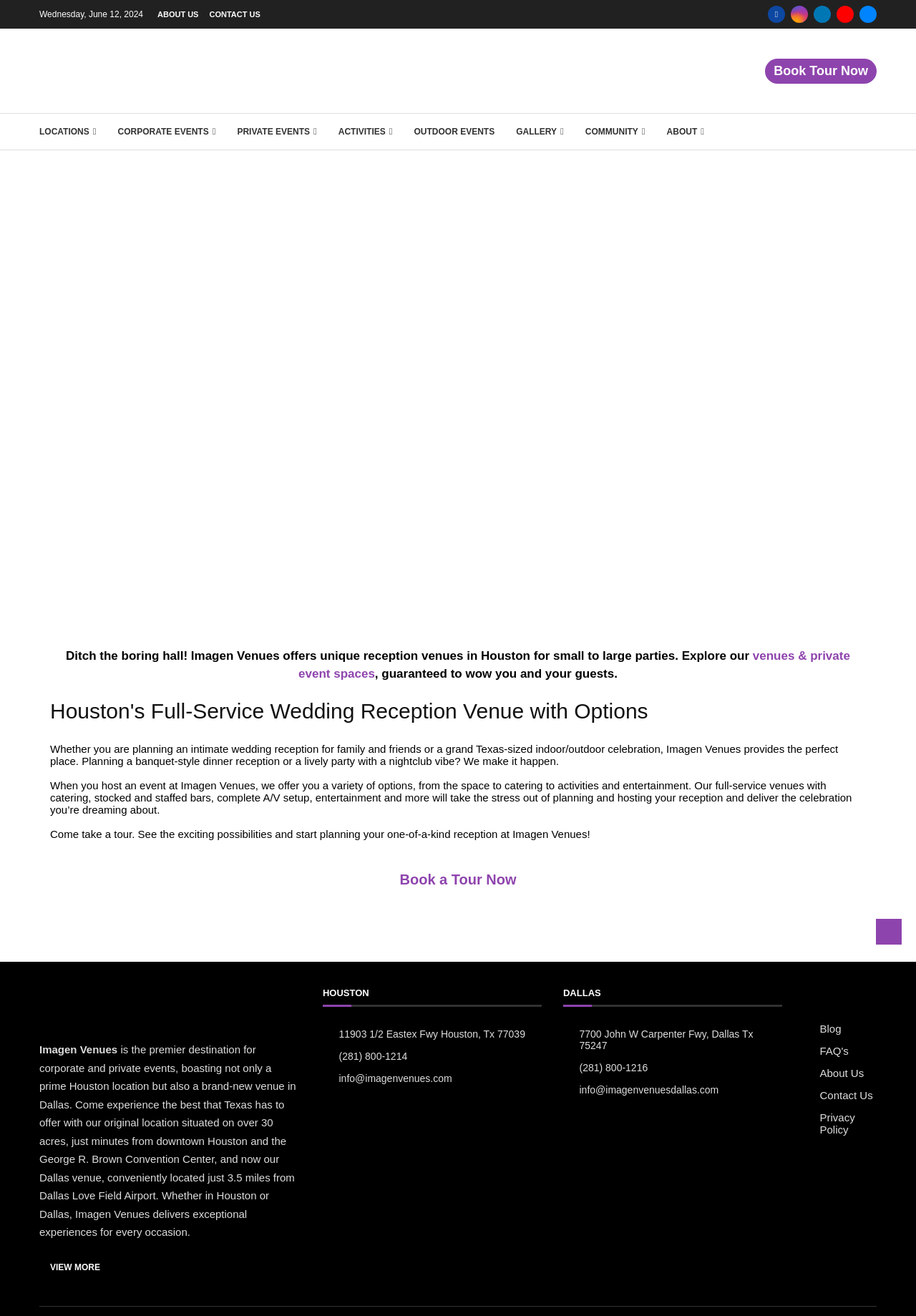Kindly determine the bounding box coordinates of the area that needs to be clicked to fulfill this instruction: "Contact Imagen Venues via email".

[0.938, 0.004, 0.957, 0.017]